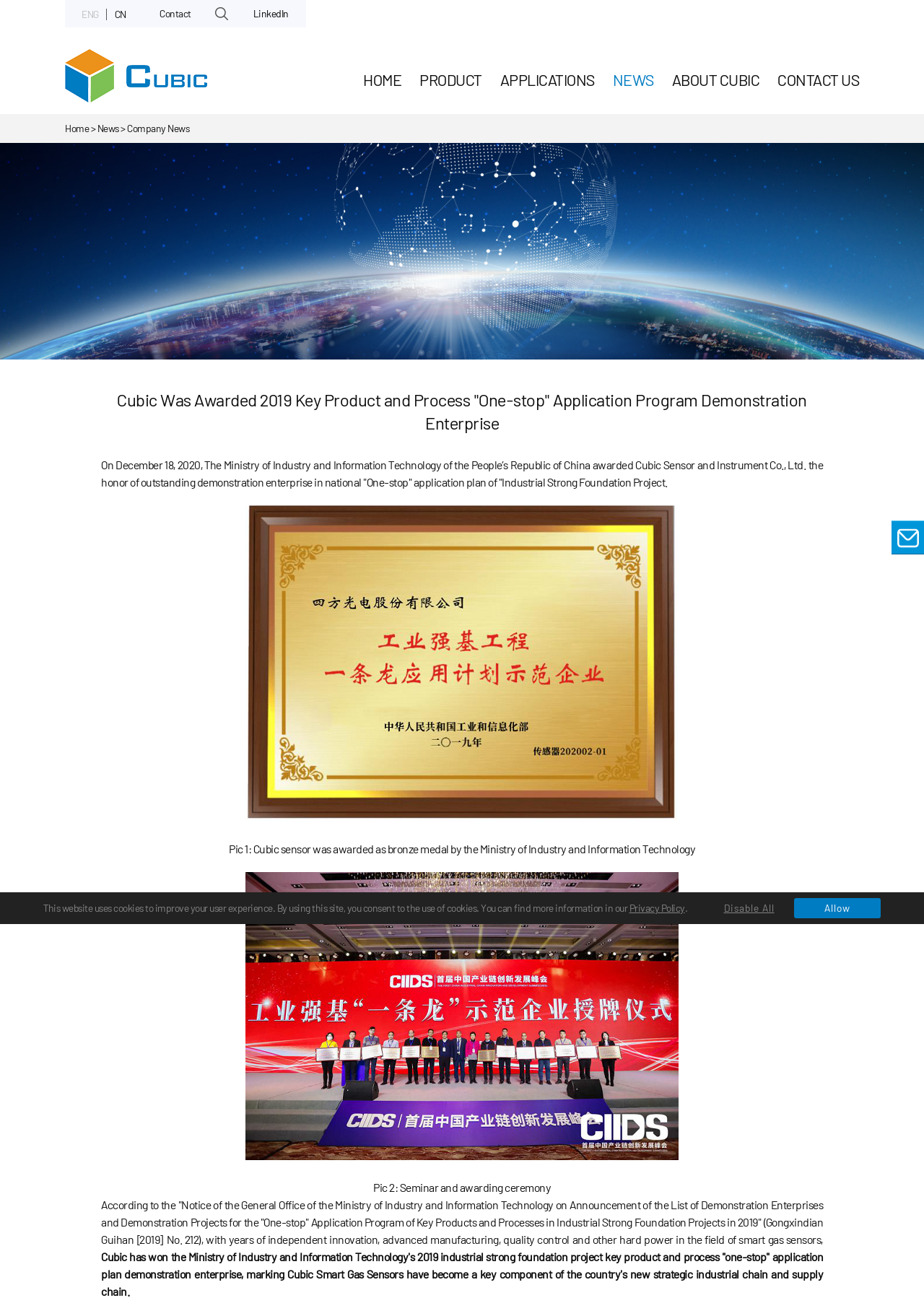Please locate the bounding box coordinates of the element that needs to be clicked to achieve the following instruction: "Switch to English". The coordinates should be four float numbers between 0 and 1, i.e., [left, top, right, bottom].

[0.088, 0.001, 0.107, 0.022]